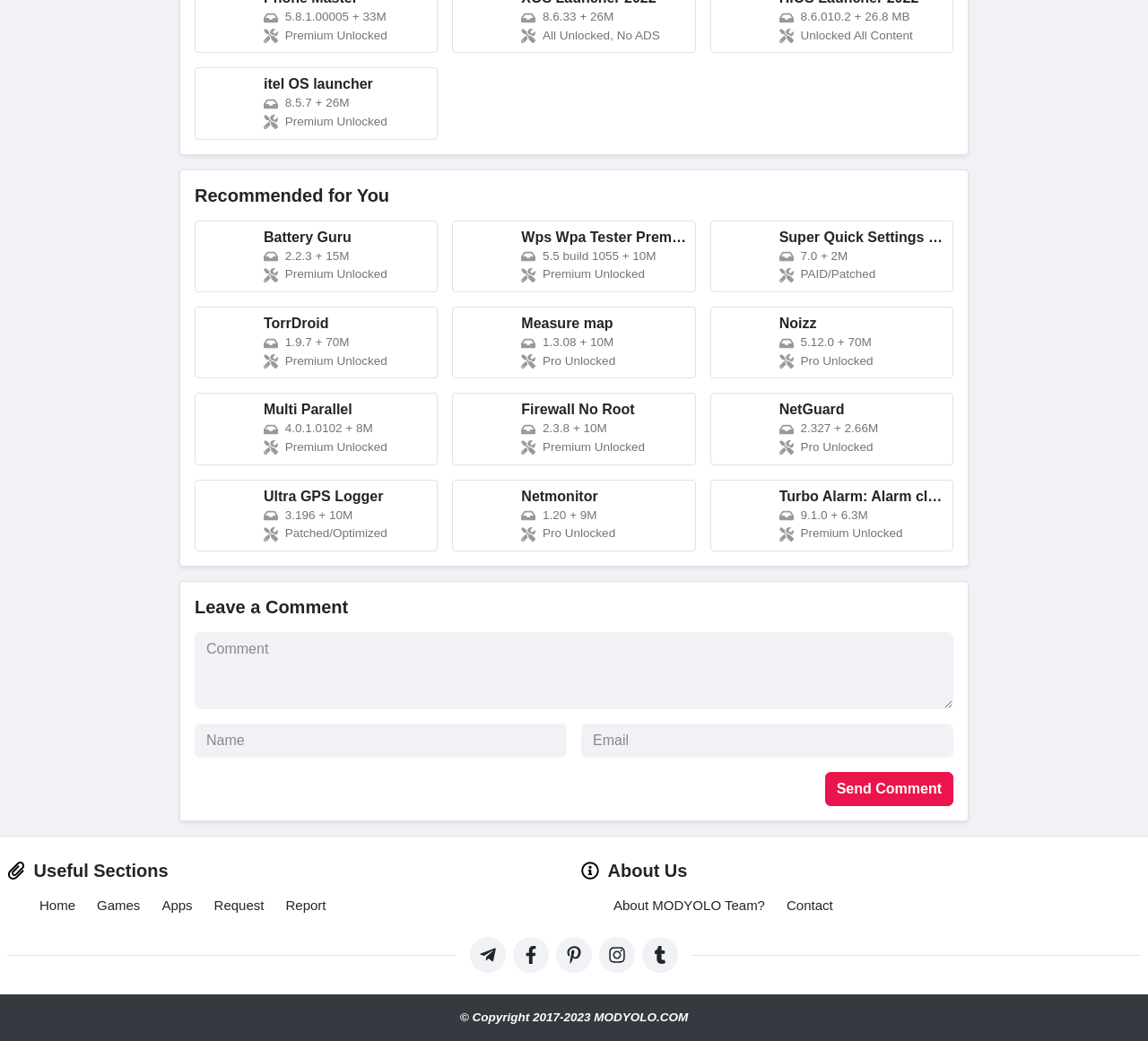Using the elements shown in the image, answer the question comprehensively: What is the version of itel OS launcher?

I found the answer by looking at the link 'itel launcher itel OS launcher 8.5.7 + 26M Premium Unlocked' and extracting the version number from it.